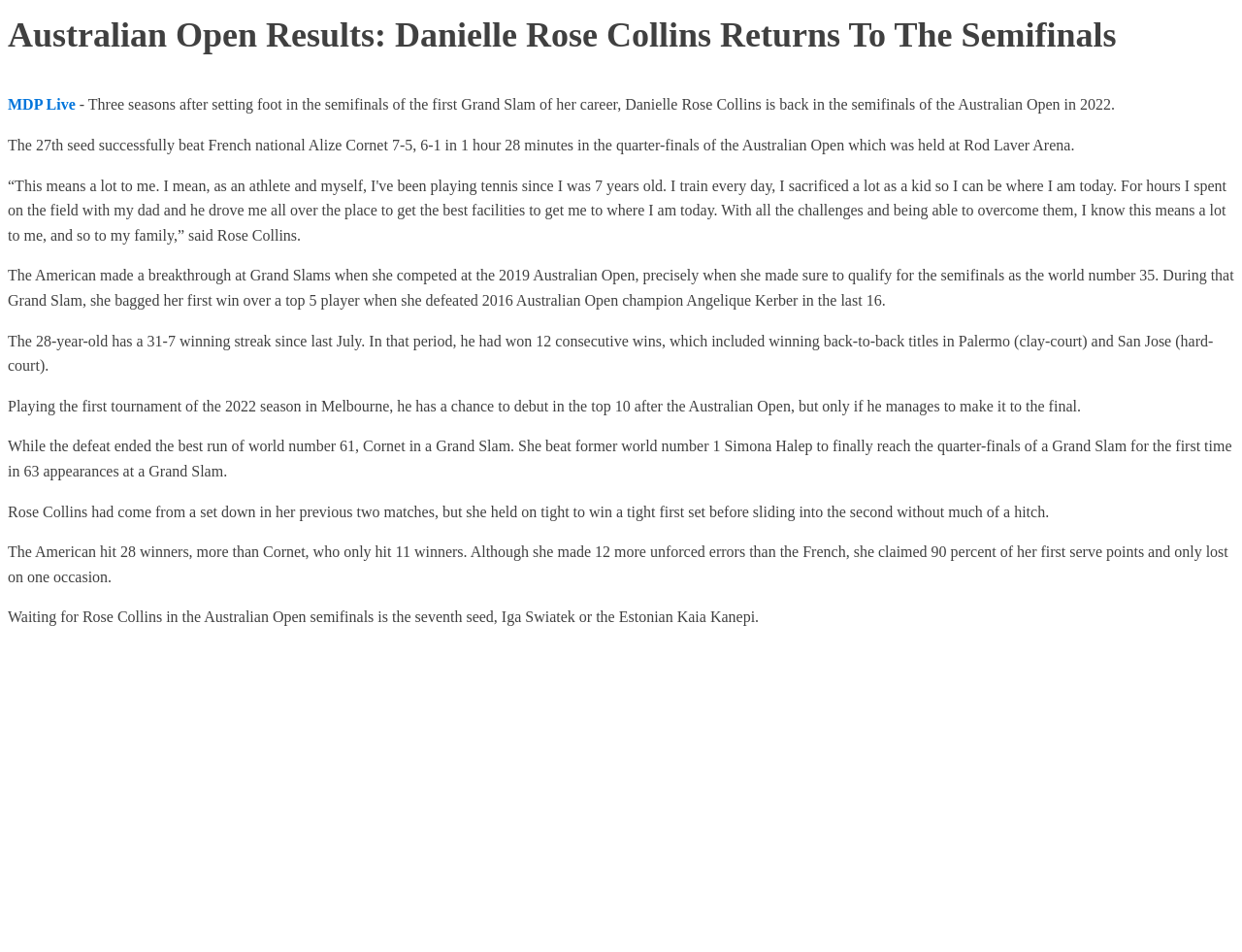Identify the bounding box for the UI element described as: "MDP Live". Ensure the coordinates are four float numbers between 0 and 1, formatted as [left, top, right, bottom].

[0.006, 0.101, 0.061, 0.119]